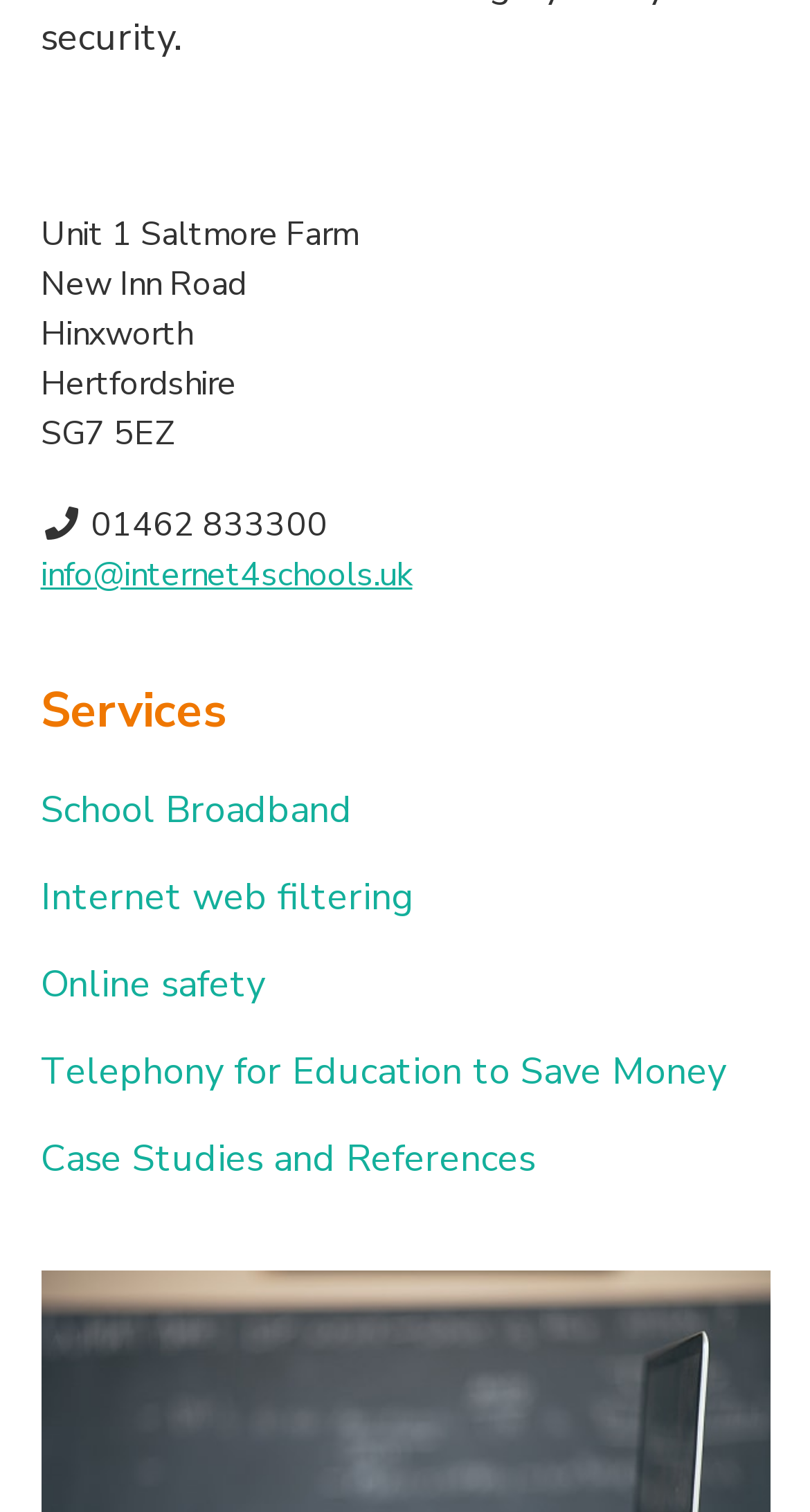For the following element description, predict the bounding box coordinates in the format (top-left x, top-left y, bottom-right x, bottom-right y). All values should be floating point numbers between 0 and 1. Description: WhatsApp

None